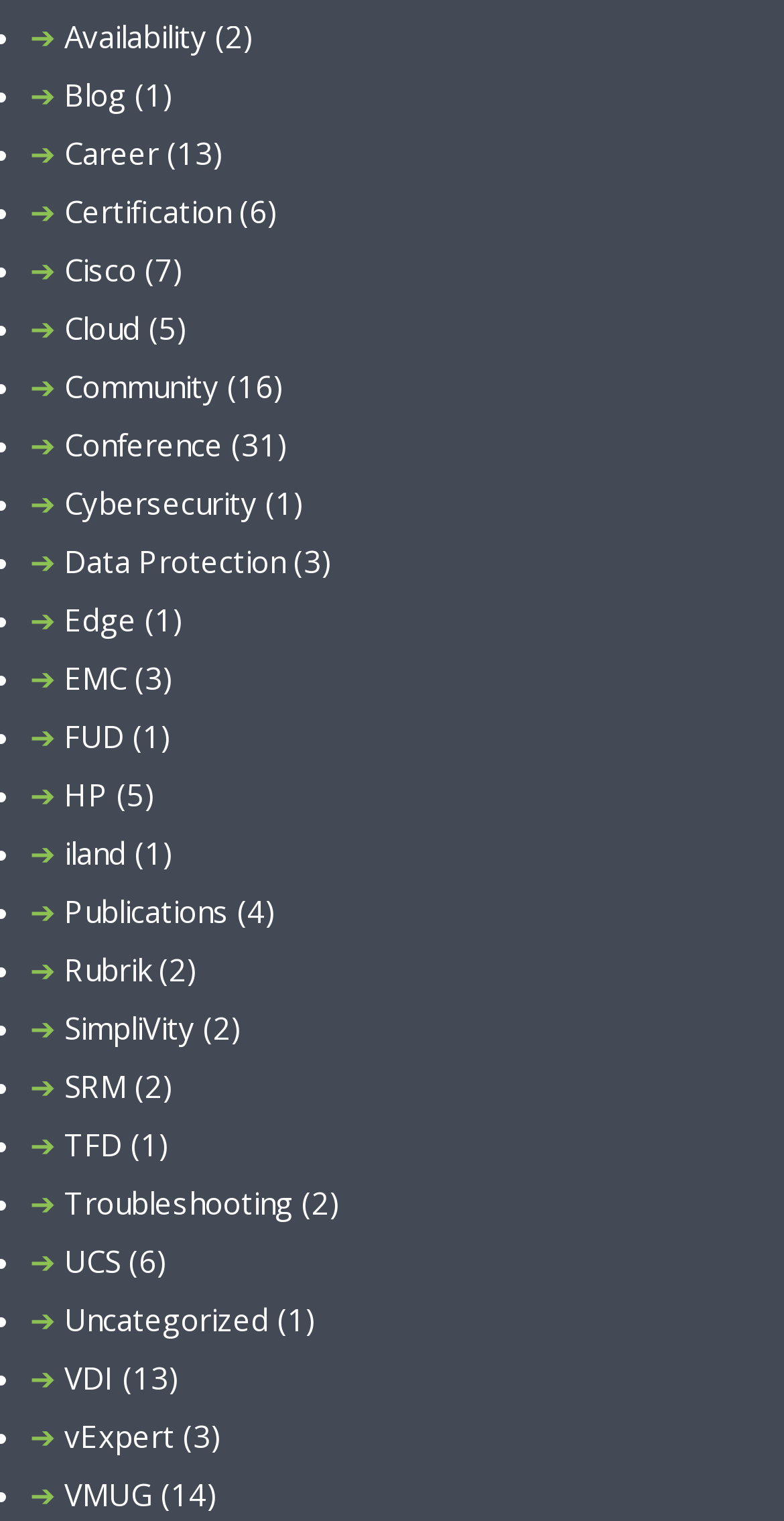Use a single word or phrase to answer the question: What is the first link on the webpage?

Availability